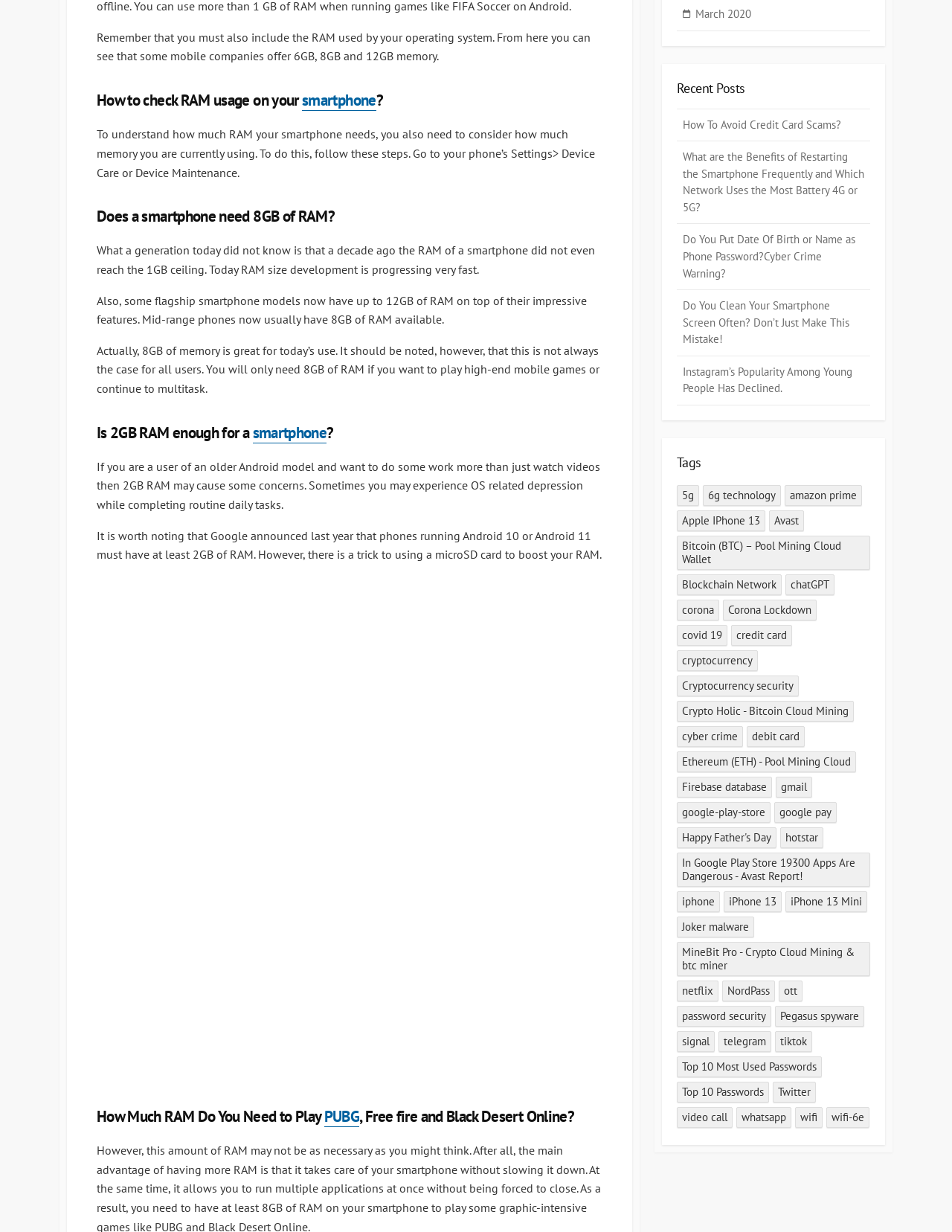Locate the bounding box coordinates of the clickable area to execute the instruction: "Read the article about whether a smartphone needs 8GB of RAM". Provide the coordinates as four float numbers between 0 and 1, represented as [left, top, right, bottom].

[0.102, 0.166, 0.633, 0.184]